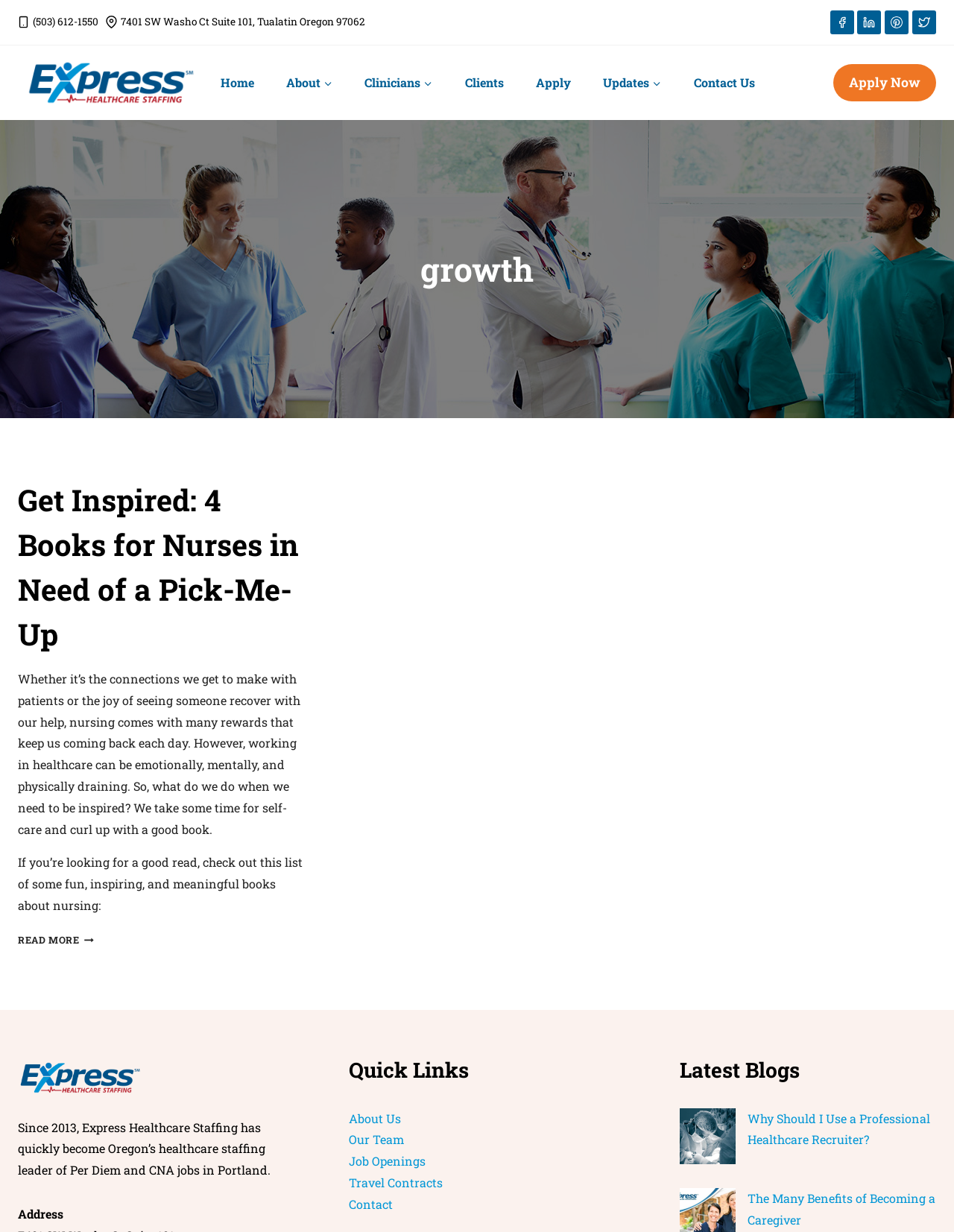Please specify the coordinates of the bounding box for the element that should be clicked to carry out this instruction: "Apply Now". The coordinates must be four float numbers between 0 and 1, formatted as [left, top, right, bottom].

[0.873, 0.052, 0.981, 0.082]